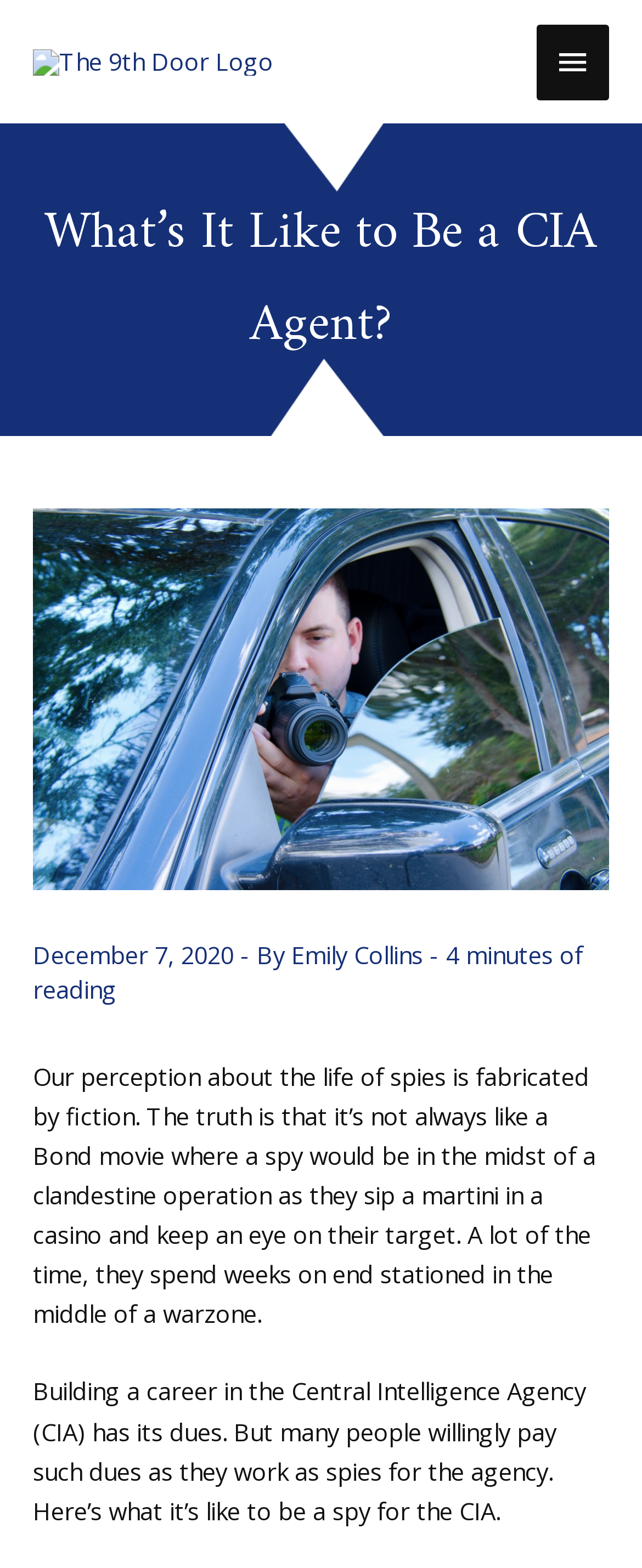Identify the bounding box for the UI element that is described as follows: "Main Menu".

[0.836, 0.015, 0.949, 0.064]